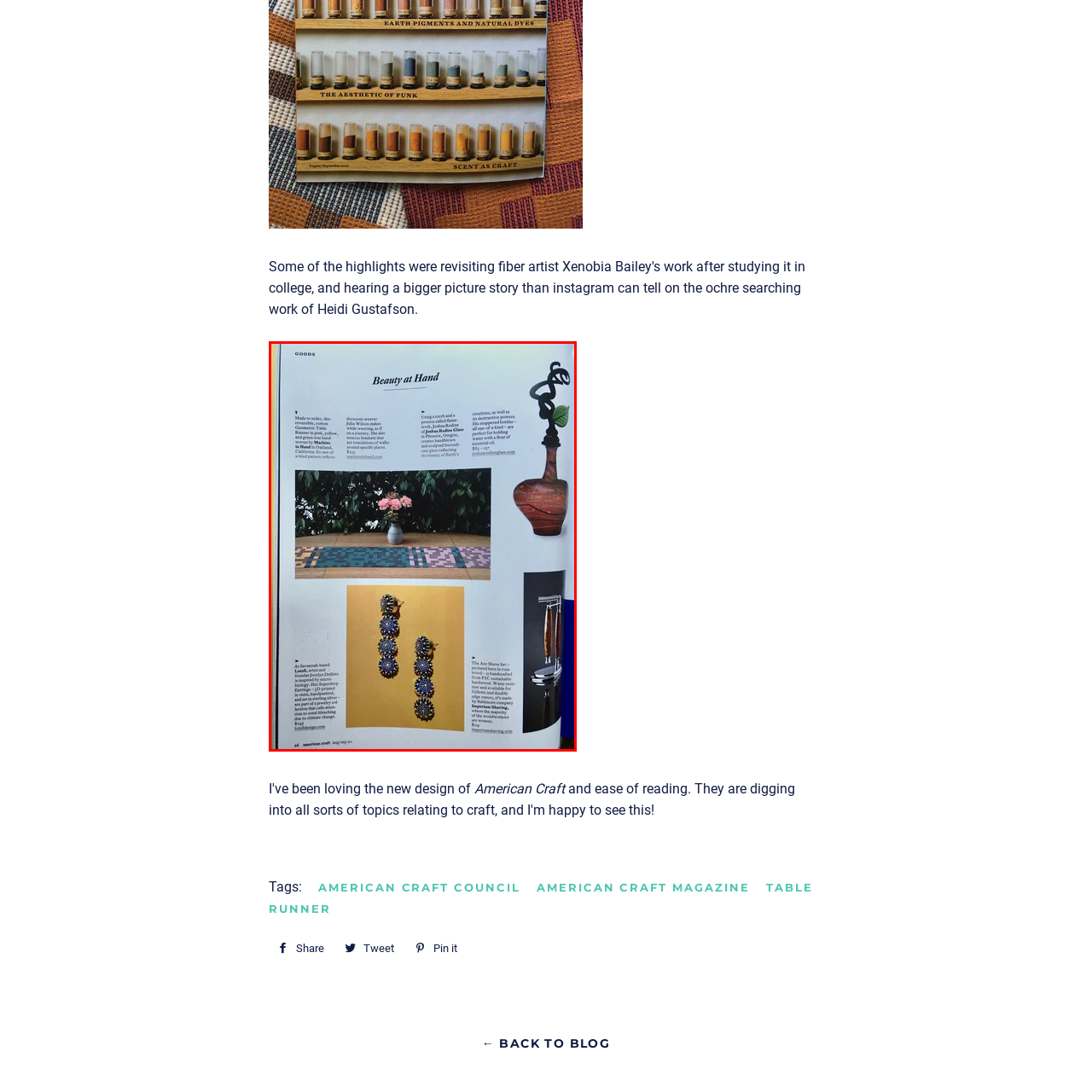Please analyze the image enclosed within the red bounding box and provide a comprehensive answer to the following question based on the image: What is the color of the foliage in the backdrop?

The color of the foliage in the backdrop is rich green because it is described in the caption as providing a refreshing contrast to the vibrant colors of the runner and flowers, implying a calming and natural tone.